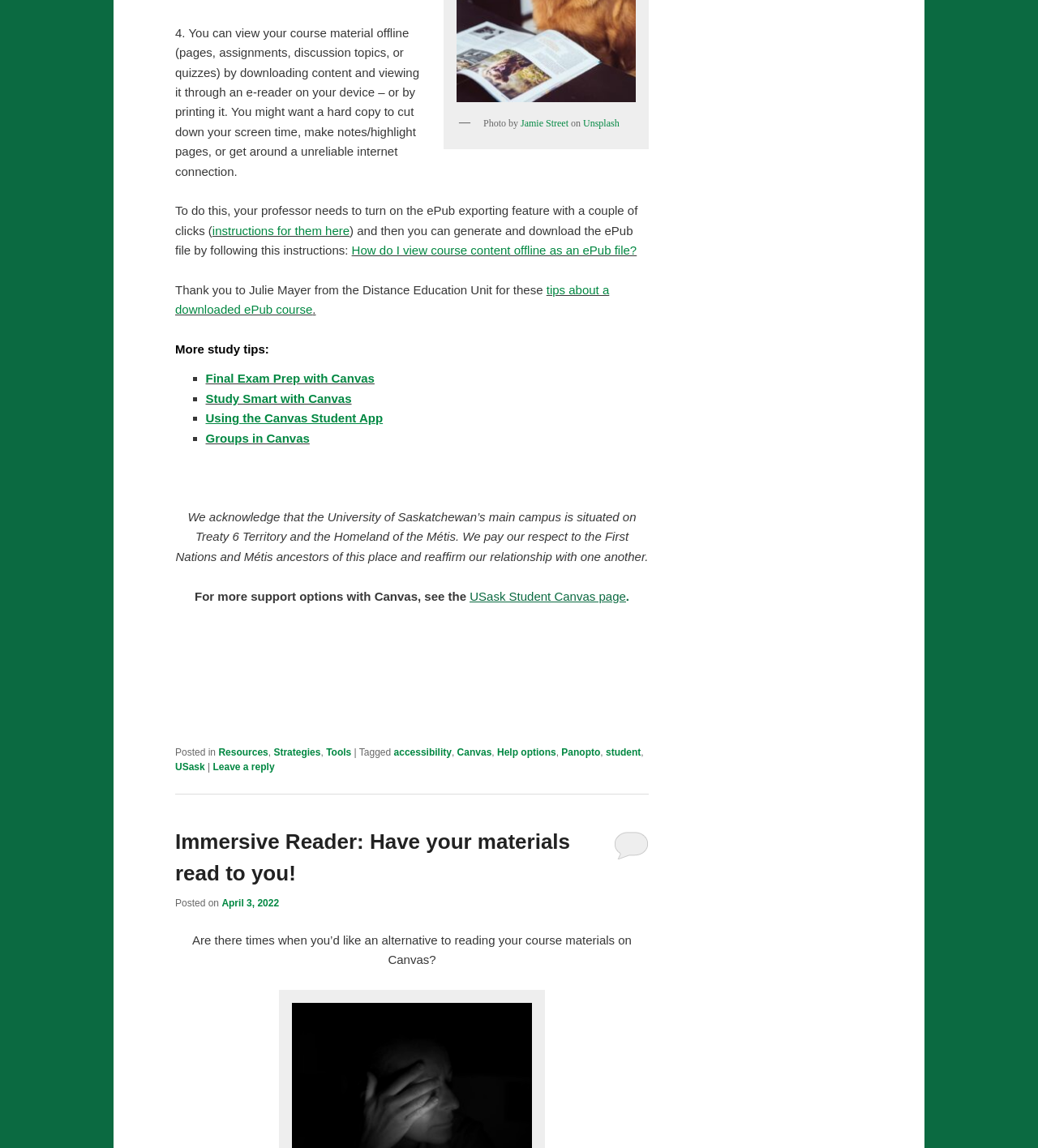Please determine the bounding box coordinates of the section I need to click to accomplish this instruction: "Learn about study tips".

[0.169, 0.296, 0.625, 0.313]